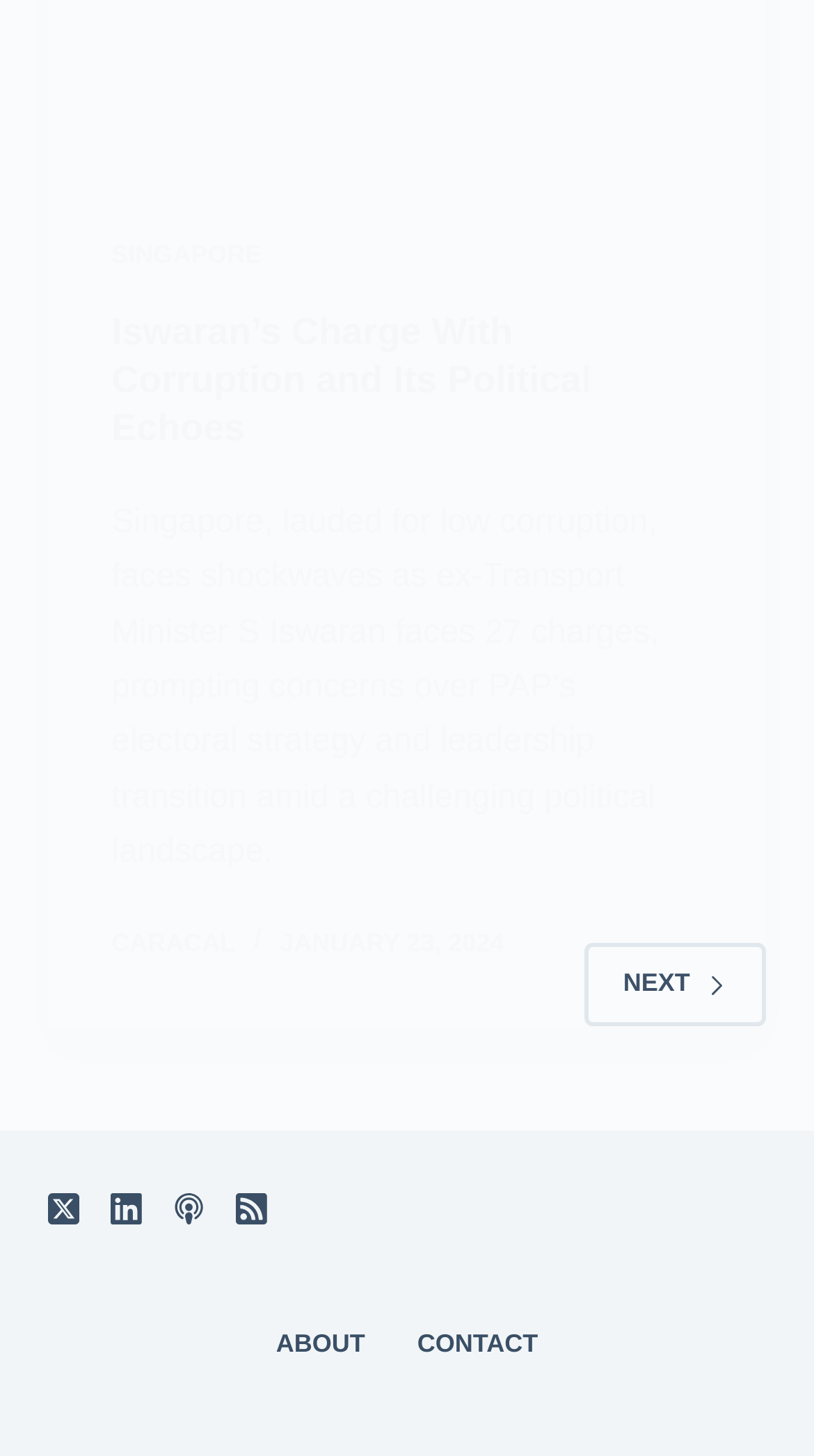What is the name of the first link?
Answer with a single word or phrase by referring to the visual content.

SINGAPORE